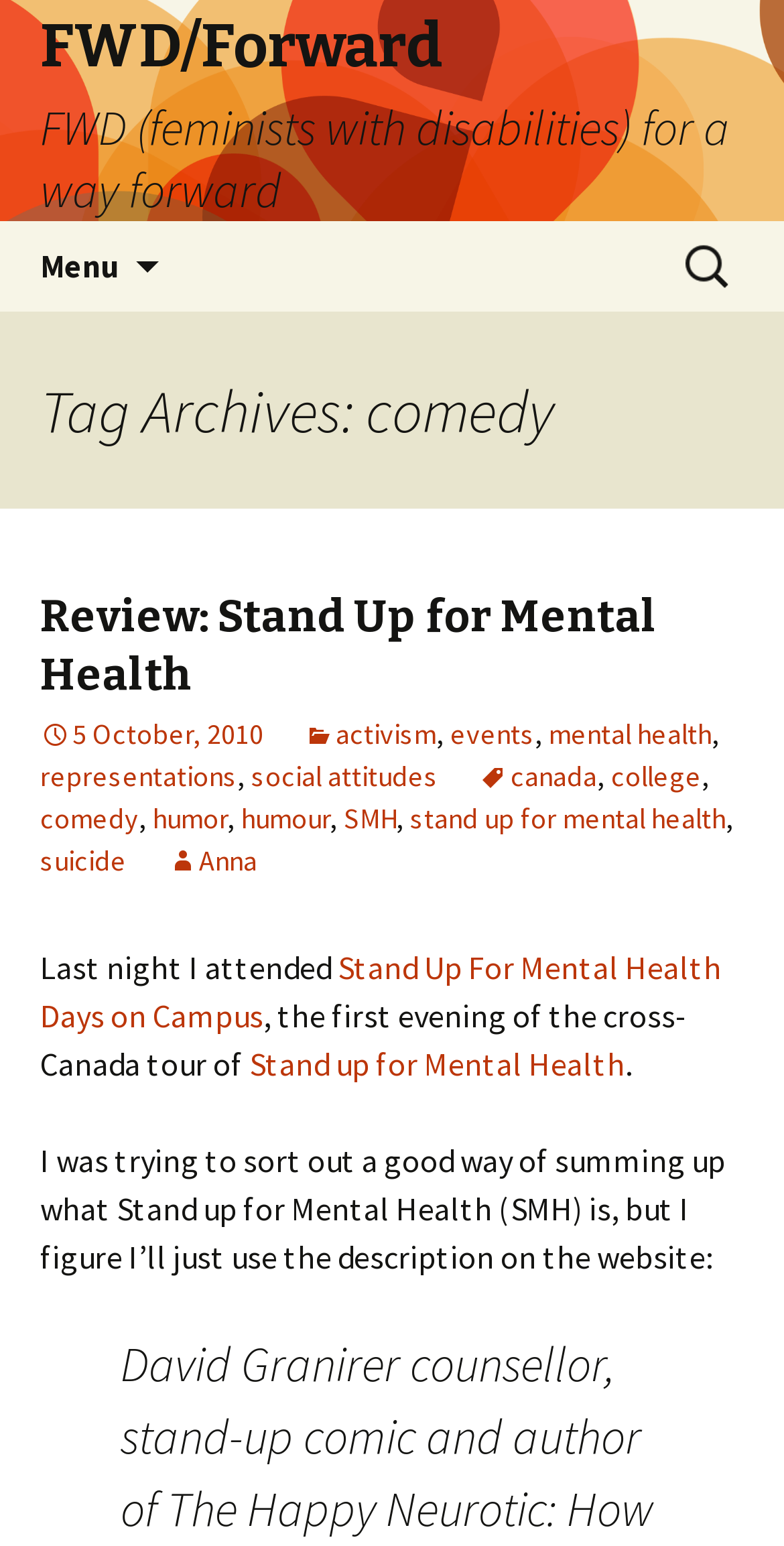What is the date of the event?
Please provide a single word or phrase as your answer based on the screenshot.

5 October, 2010